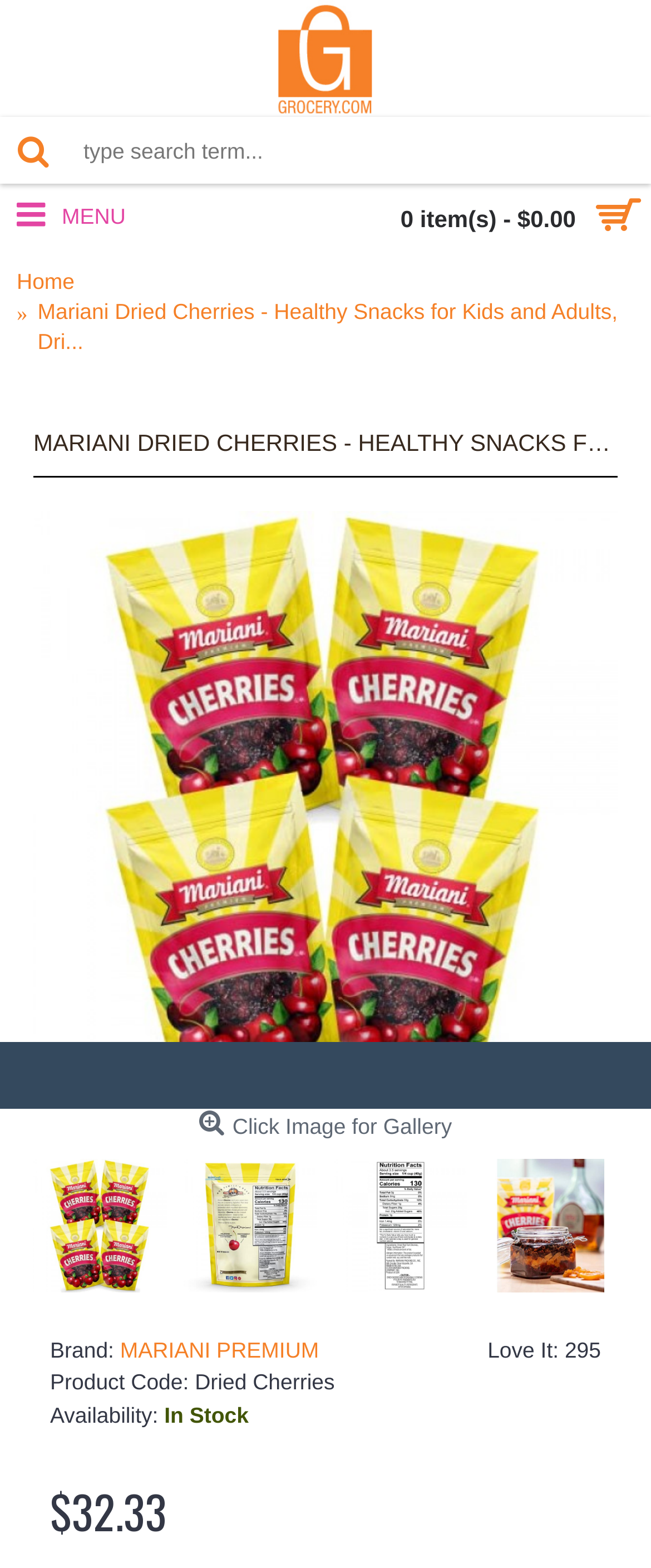Identify the bounding box for the element characterized by the following description: "alt="Grocery.com" title="Grocery.com"".

[0.0, 0.0, 1.0, 0.075]